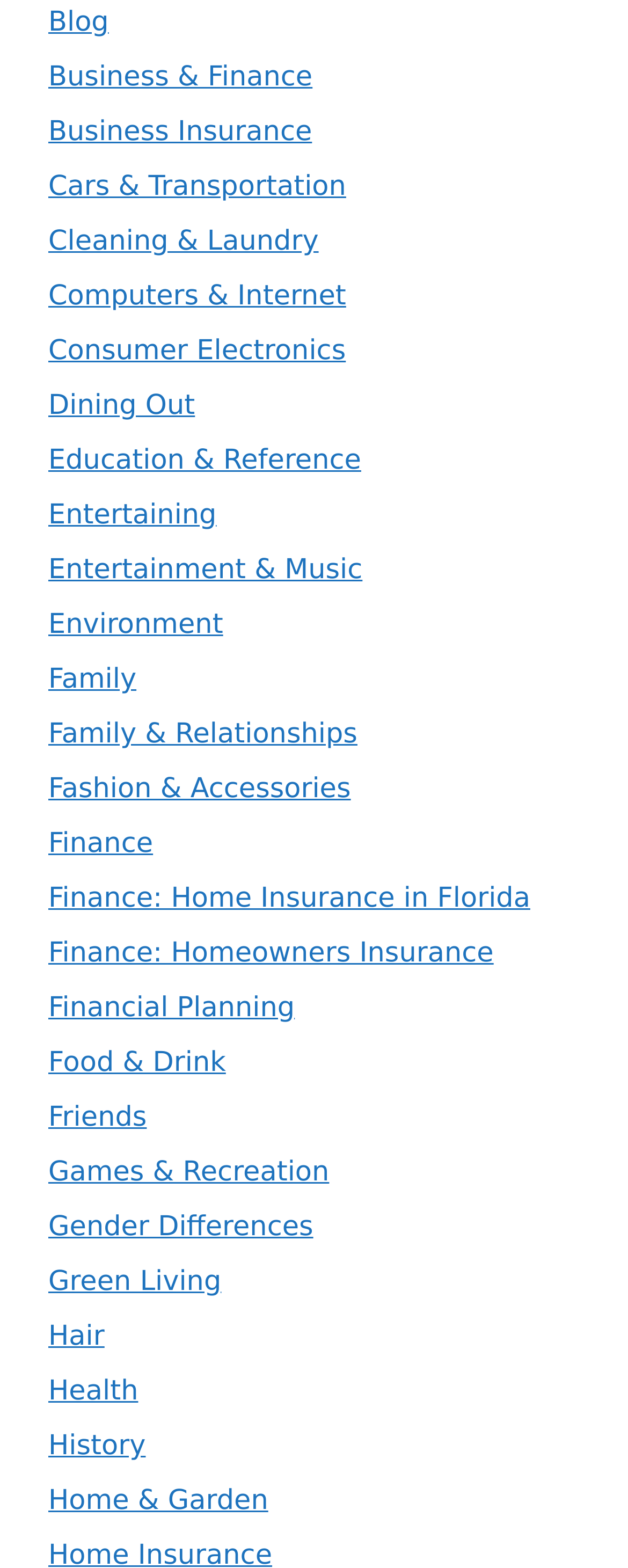Are there any categories related to technology?
Answer with a single word or phrase, using the screenshot for reference.

Yes